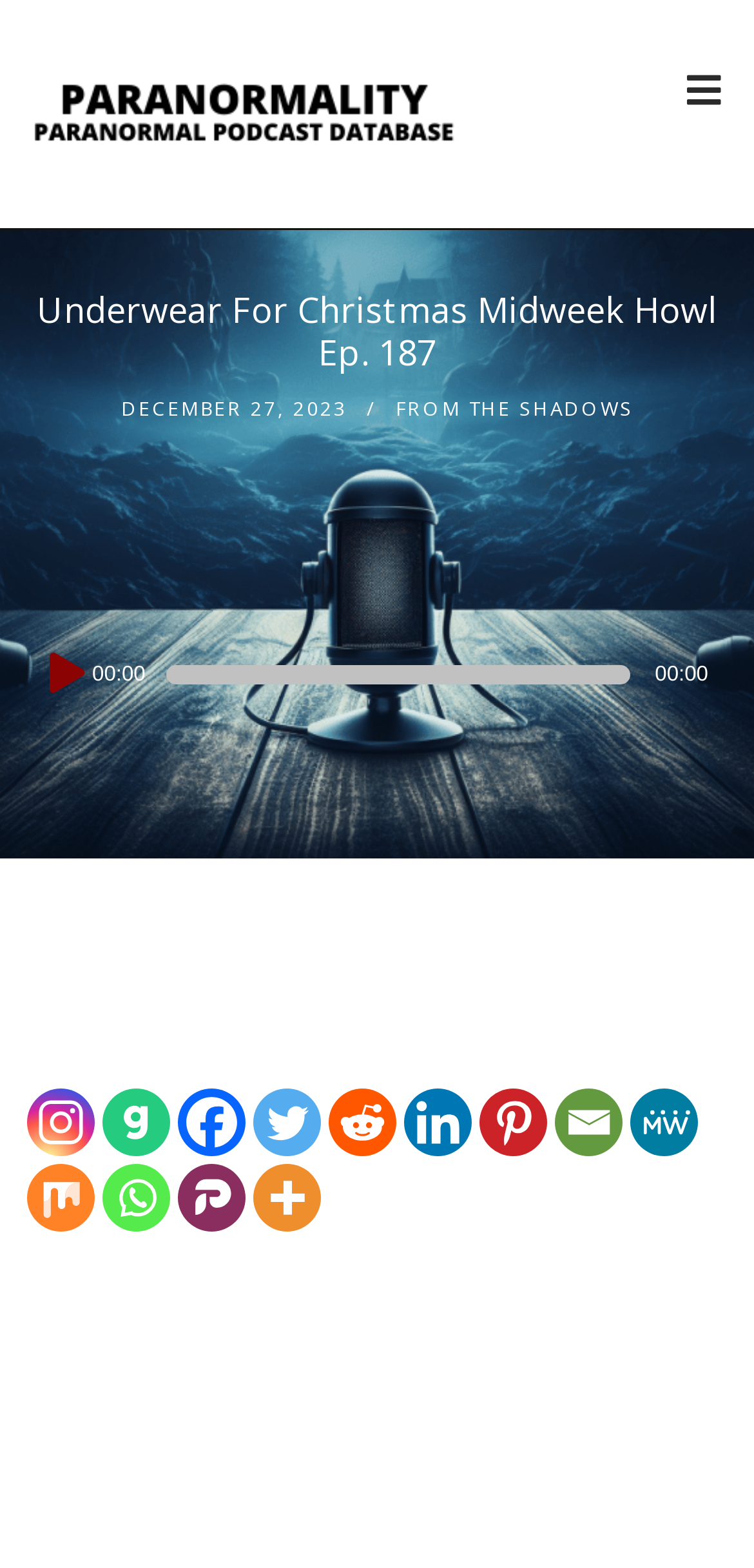What is the date of the episode?
Ensure your answer is thorough and detailed.

The date of the episode can be found in the StaticText element, which says 'DECEMBER 27, 2023'. This element is located below the heading element and above the audio player.